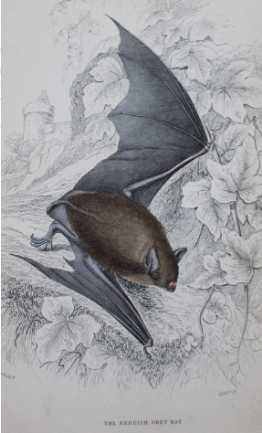Elaborate on the details you observe in the image.

The image showcases a beautifully detailed illustration of the Reddish-Grey Bat, reflecting the artistic styles of the 18th and 19th centuries, a period renowned for its significant contributions to natural history illustration. The bat is depicted in mid-flight, with its wings spread wide, showcasing the intricate details of its fur and the delicate structure of its wings. Surrounding the bat are elements of foliage, which enhance its natural habitat. 

At the bottom of the illustration, the title "THE REDDISH GREY BAT" is elegantly inscribed, further emphasizing the subject. This piece is part of a collection that includes various natural history prints featuring a range of wildlife, capturing the era's fascination with nature and the scientific exploration of species. The illustration serves not only as a work of art but as a historical representation of the study and appreciation for bats, contributing to our understanding of biodiversity.